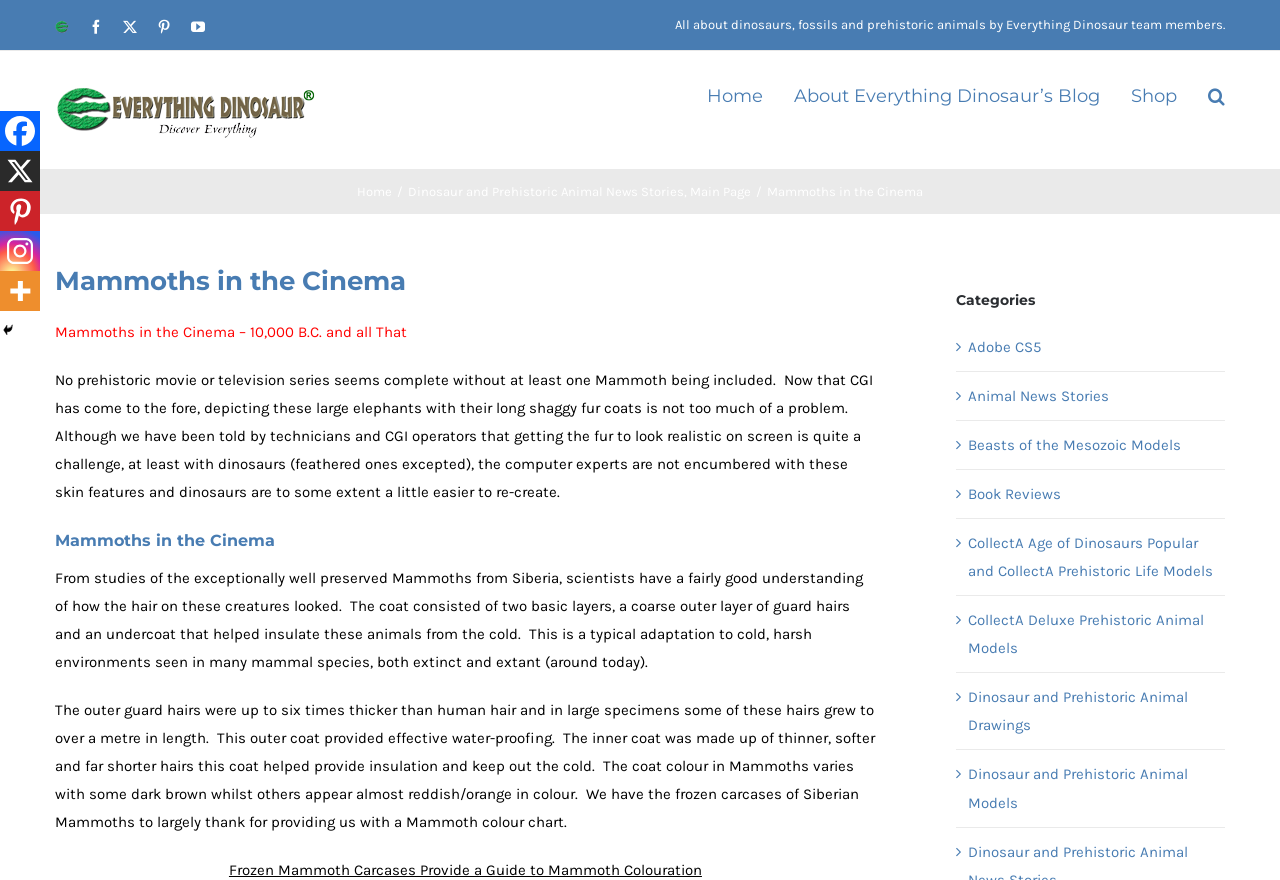Extract the bounding box coordinates of the UI element described by: "aria-label="Instagram" title="Instagram"". The coordinates should include four float numbers ranging from 0 to 1, e.g., [left, top, right, bottom].

[0.0, 0.262, 0.031, 0.308]